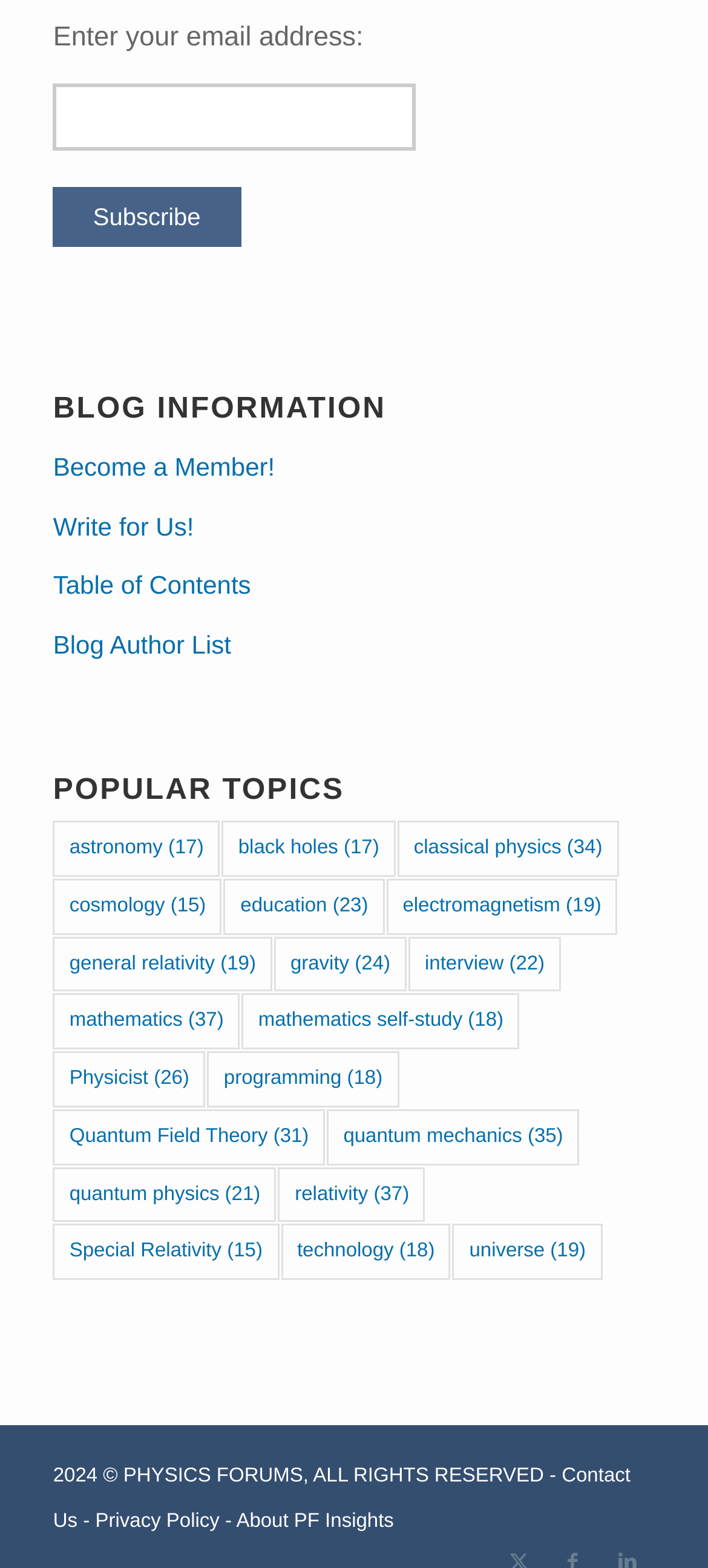Identify the bounding box coordinates of the area you need to click to perform the following instruction: "Read about astronomy".

[0.075, 0.524, 0.311, 0.559]